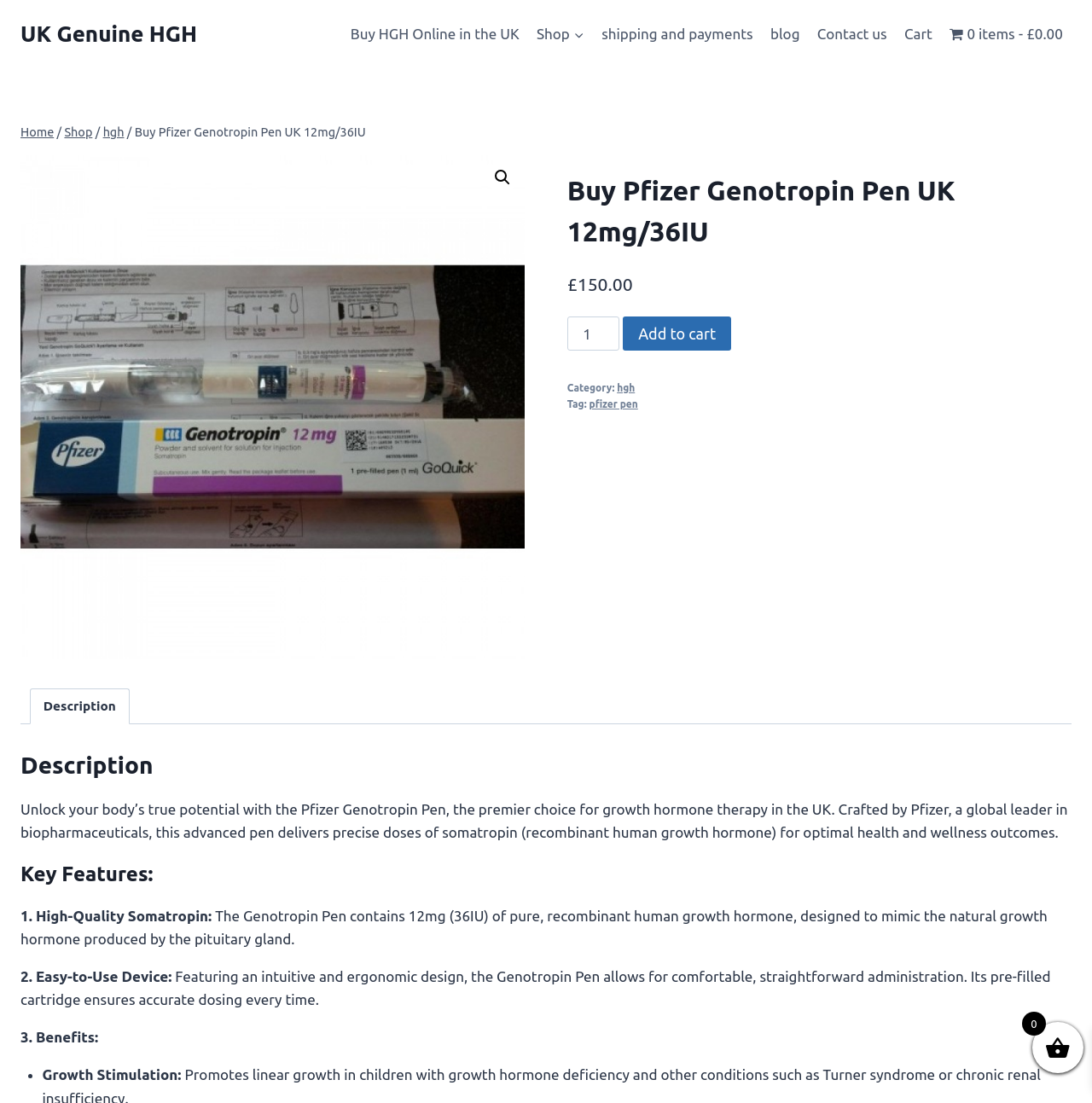What is the price of the Pfizer Genotropin Pen?
From the details in the image, provide a complete and detailed answer to the question.

I found the price of the Pfizer Genotropin Pen by looking at the static text element that says '£150.00' which is located below the heading 'Buy Pfizer Genotropin Pen UK 12mg/36IU'.